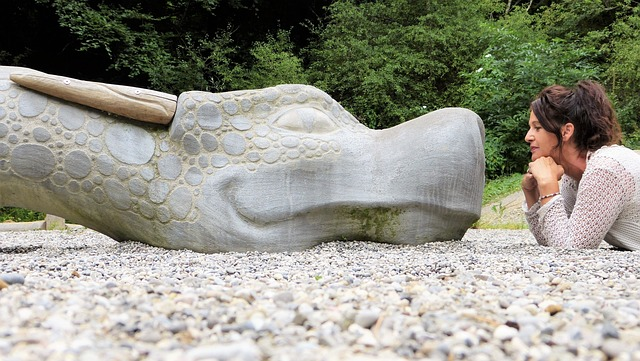What is the atmosphere of the scene?
Examine the screenshot and reply with a single word or phrase.

serene